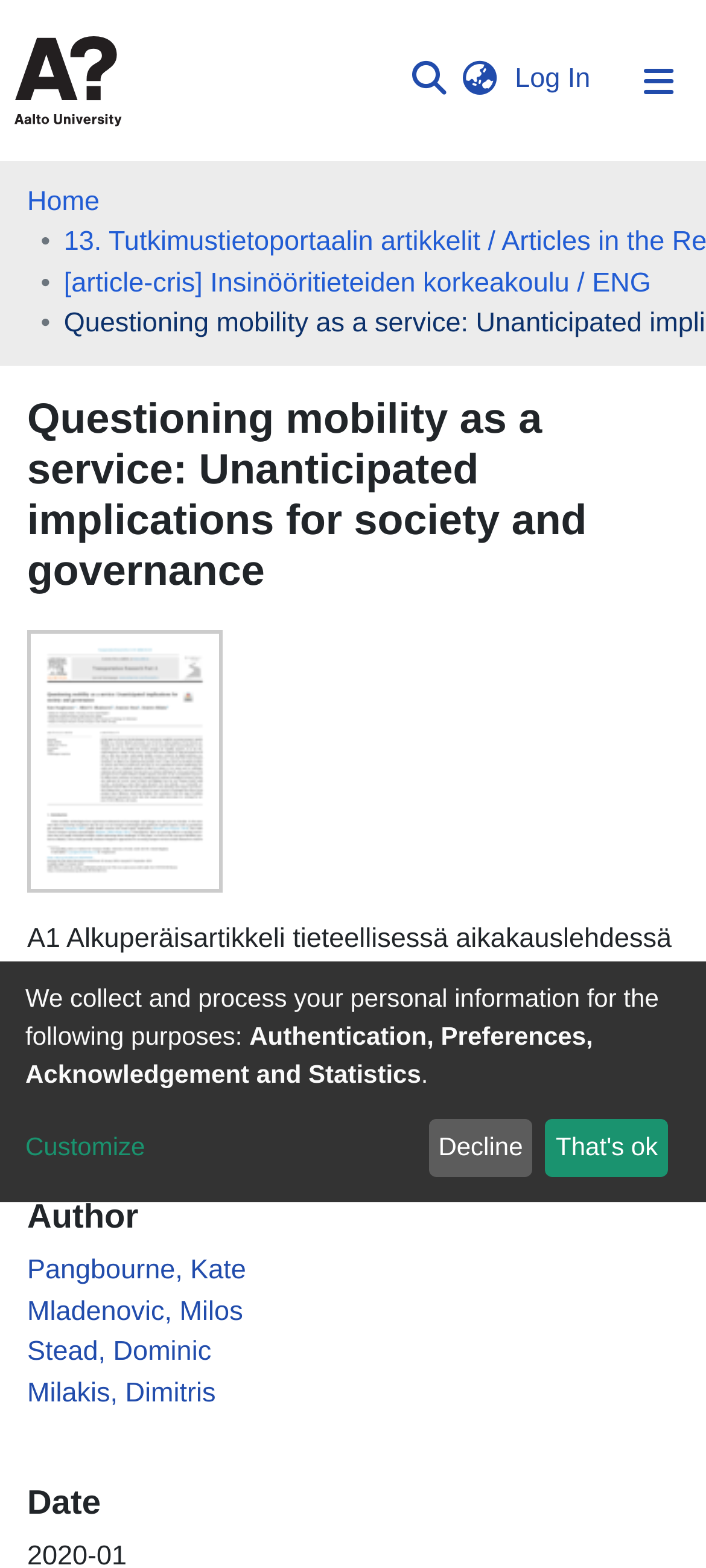Find the bounding box coordinates of the element to click in order to complete the given instruction: "visit the third link."

None